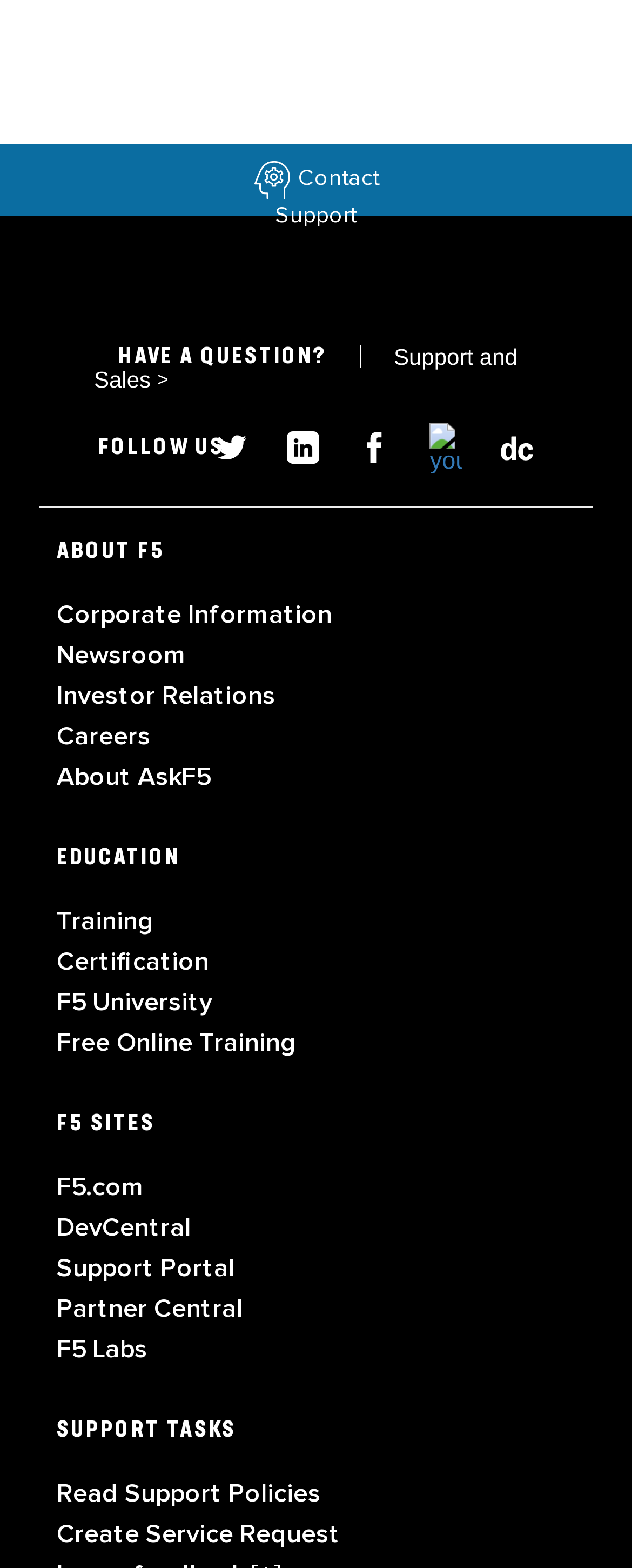Please identify the bounding box coordinates for the region that you need to click to follow this instruction: "Follow F5 on Twitter".

[0.289, 0.277, 0.402, 0.294]